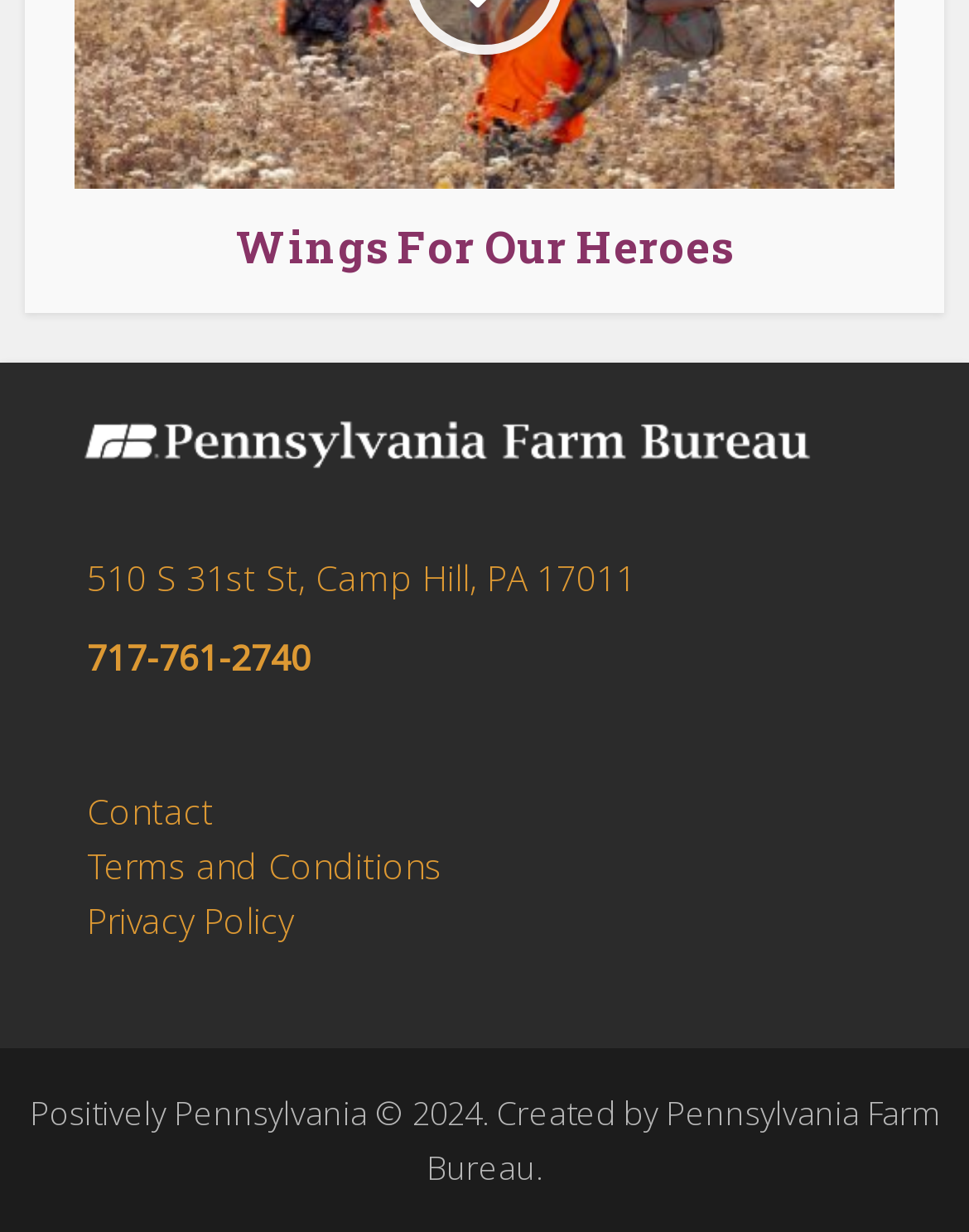Reply to the question with a single word or phrase:
What is the name of the organization?

Pennsylvania Farm Bureau